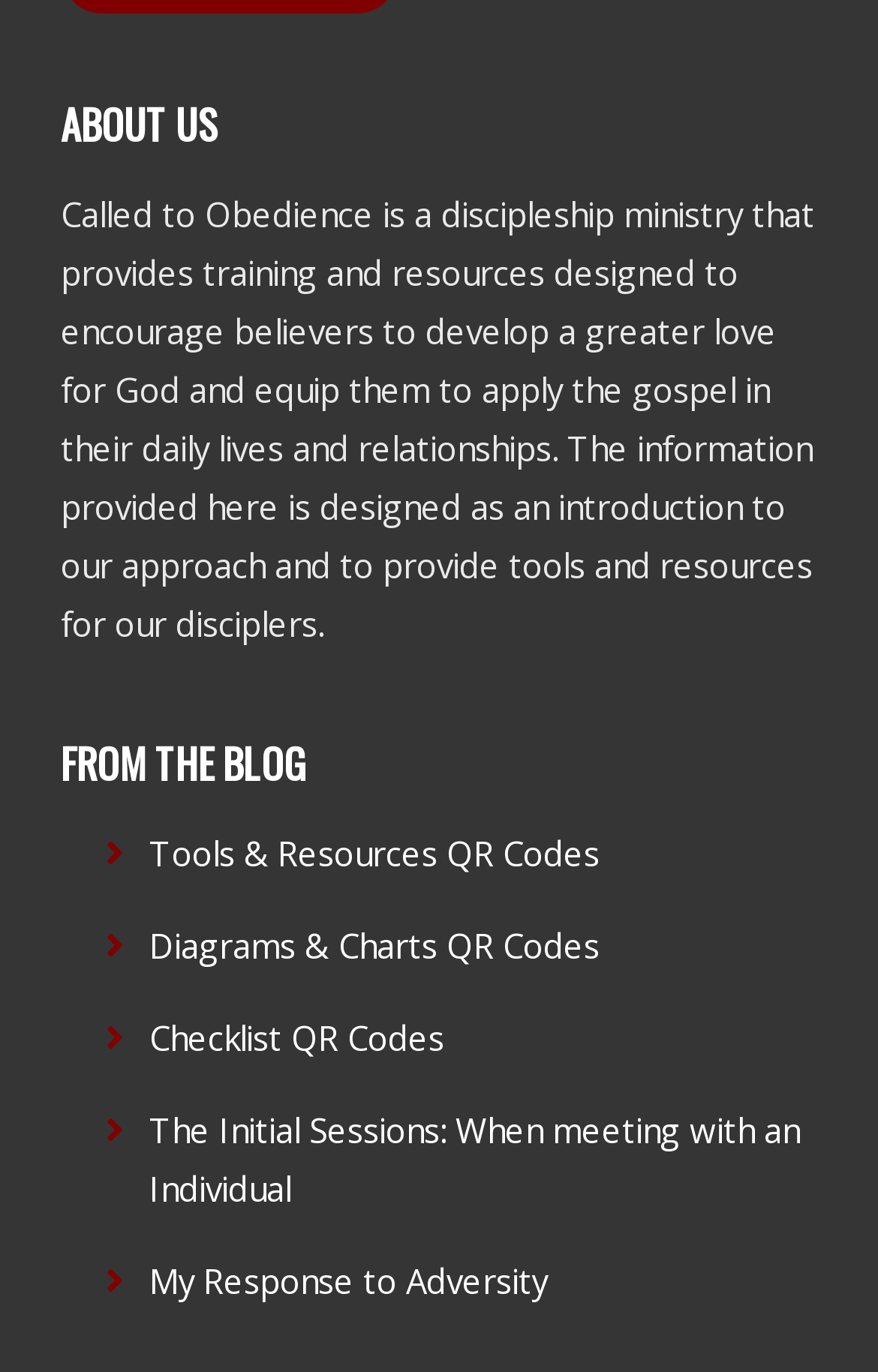What is the topic of the blog post 'My Response to Adversity'?
Please respond to the question with a detailed and thorough explanation.

The link 'My Response to Adversity' is provided under the 'FROM THE BLOG' heading, suggesting that it is a blog post that discusses the topic of adversity and how to respond to it.